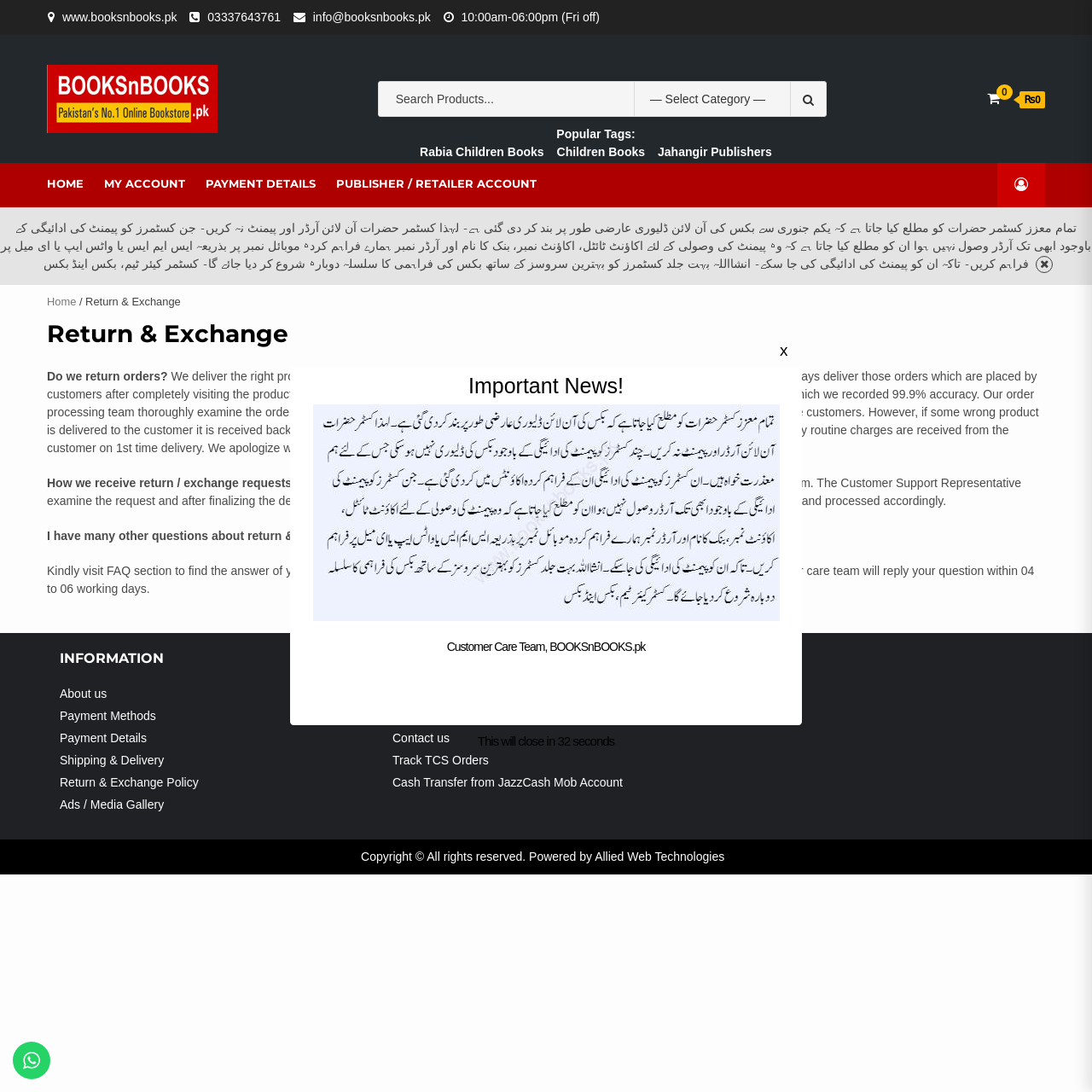Determine the bounding box coordinates of the region I should click to achieve the following instruction: "Search for a book". Ensure the bounding box coordinates are four float numbers between 0 and 1, i.e., [left, top, right, bottom].

[0.346, 0.074, 0.757, 0.107]